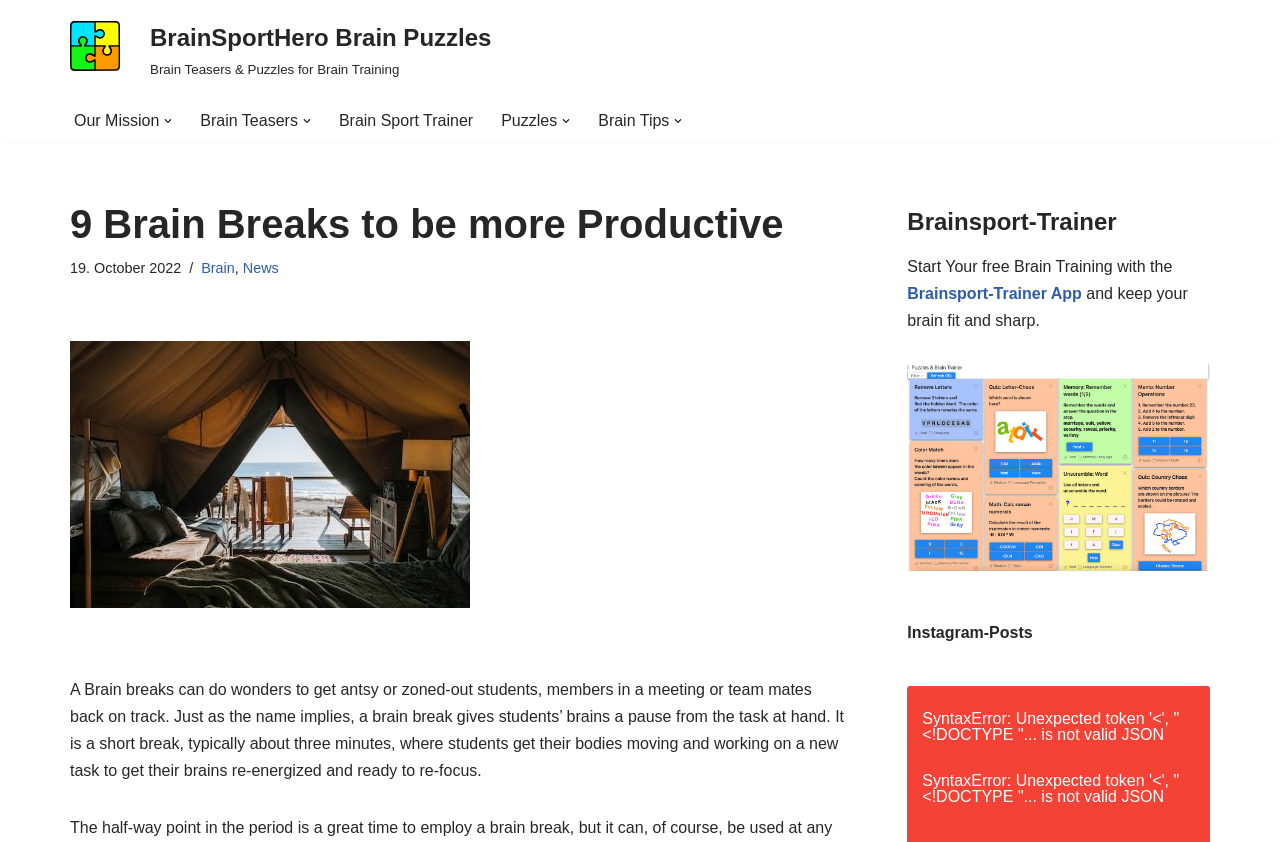Identify the bounding box coordinates of the region that should be clicked to execute the following instruction: "Click the 'Skip to content' link".

[0.0, 0.038, 0.023, 0.062]